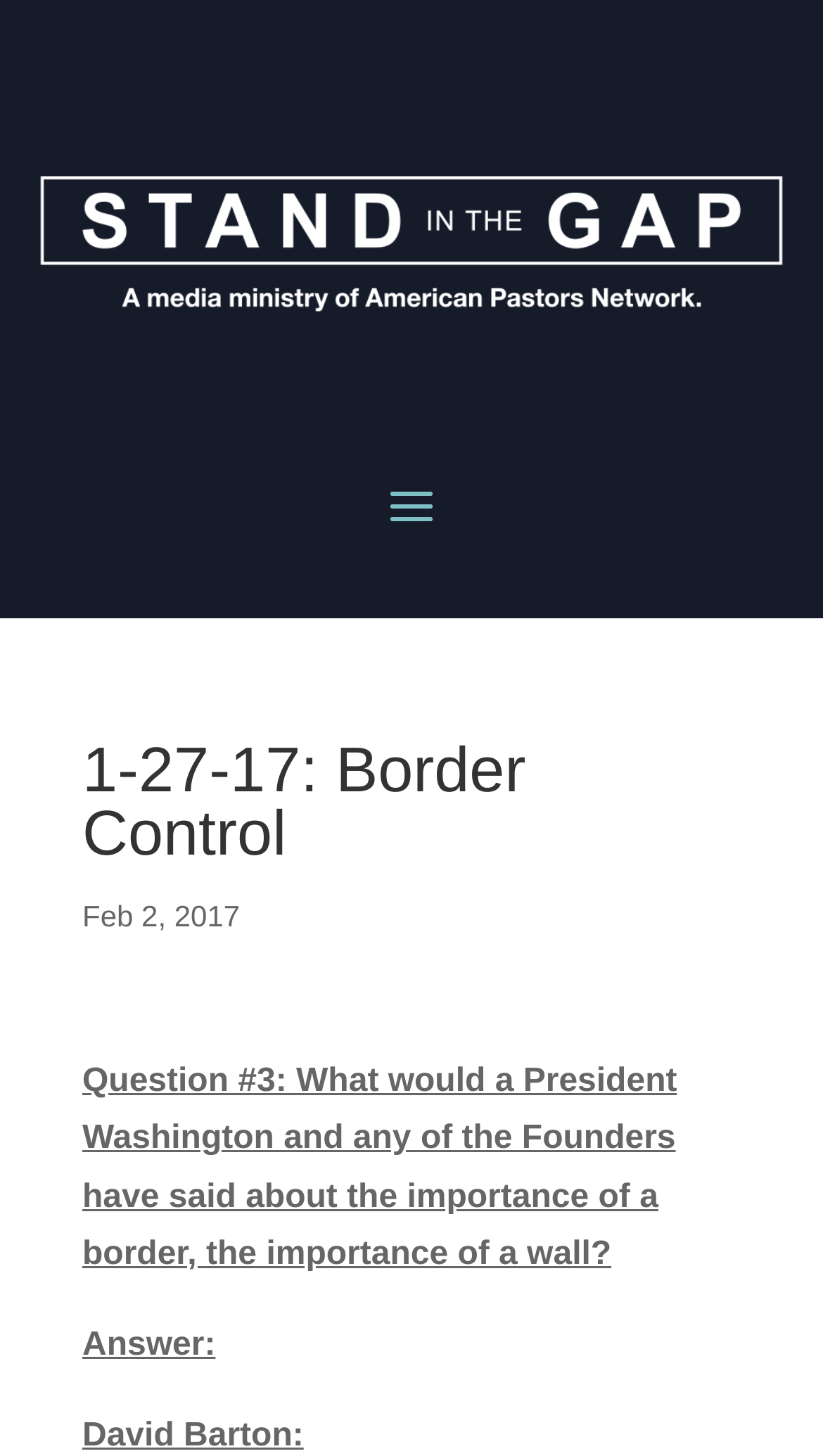How many sections are there in the article?
Using the image as a reference, give an elaborate response to the question.

I found the number of sections in the article by looking at the structure of the StaticText elements, which suggests three sections: the date, the question, and the answer.